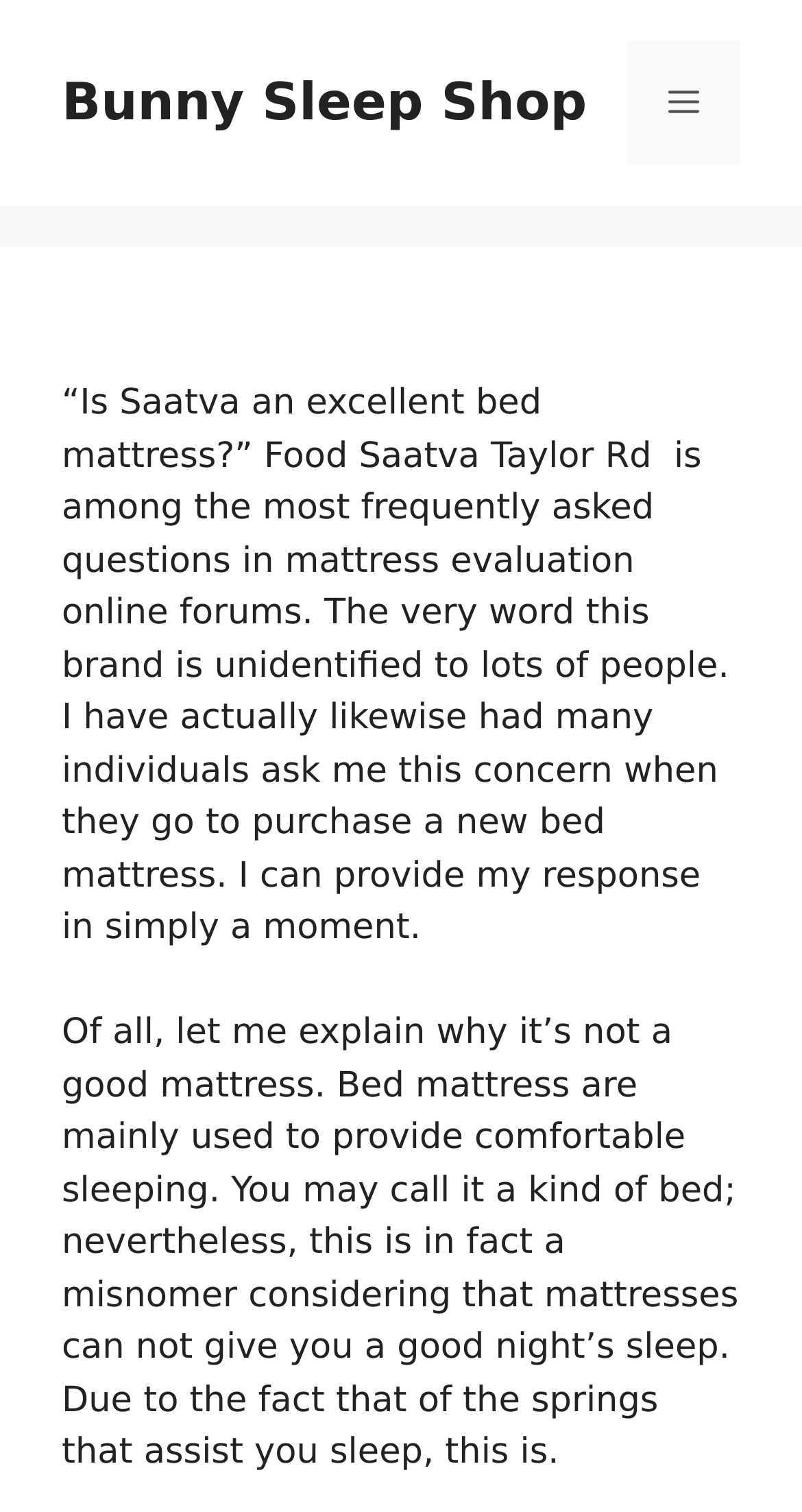Determine the bounding box coordinates in the format (top-left x, top-left y, bottom-right x, bottom-right y). Ensure all values are floating point numbers between 0 and 1. Identify the bounding box of the UI element described by: Menu

[0.782, 0.027, 0.923, 0.109]